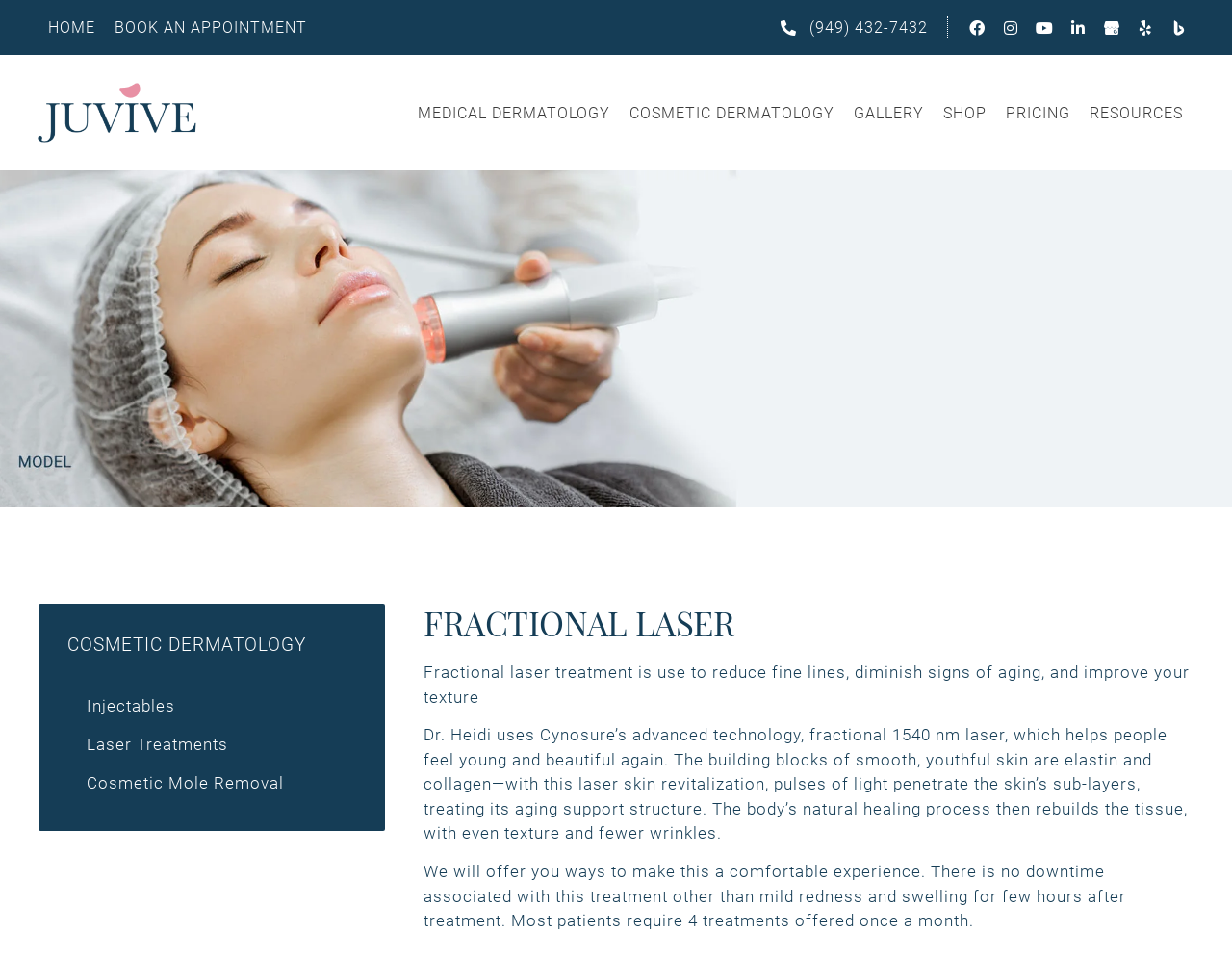Please determine the bounding box coordinates for the UI element described as: "Gallery".

[0.685, 0.104, 0.758, 0.131]